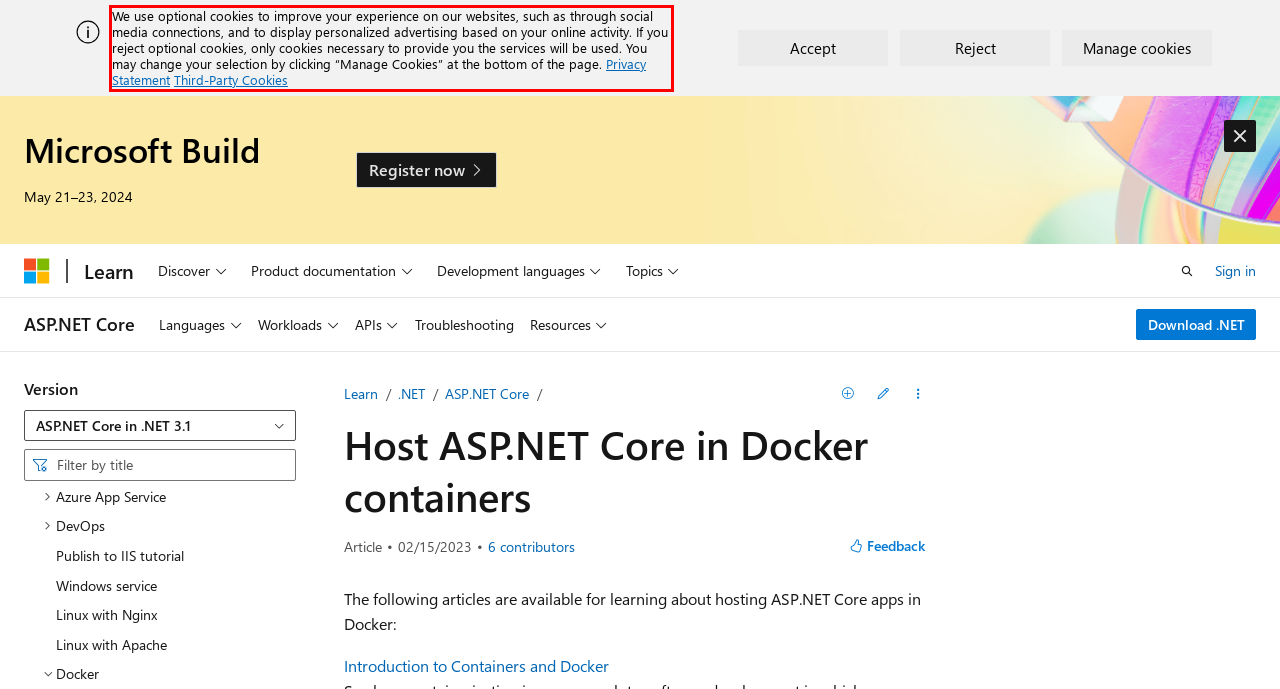From the screenshot of the webpage, locate the red bounding box and extract the text contained within that area.

We use optional cookies to improve your experience on our websites, such as through social media connections, and to display personalized advertising based on your online activity. If you reject optional cookies, only cookies necessary to provide you the services will be used. You may change your selection by clicking “Manage Cookies” at the bottom of the page. Privacy Statement Third-Party Cookies